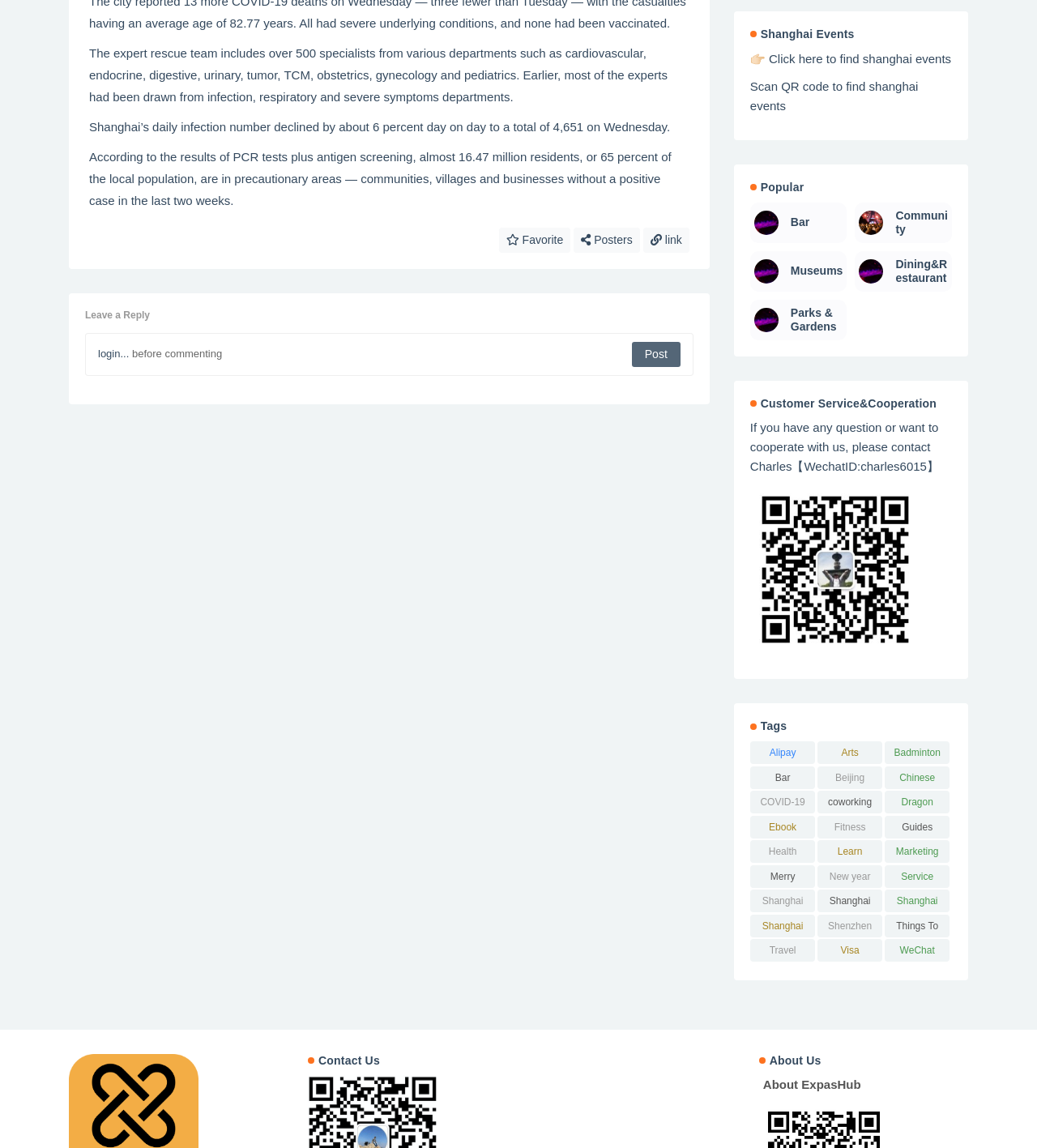Identify the bounding box of the HTML element described as: "New year 跨年".

[0.788, 0.753, 0.851, 0.773]